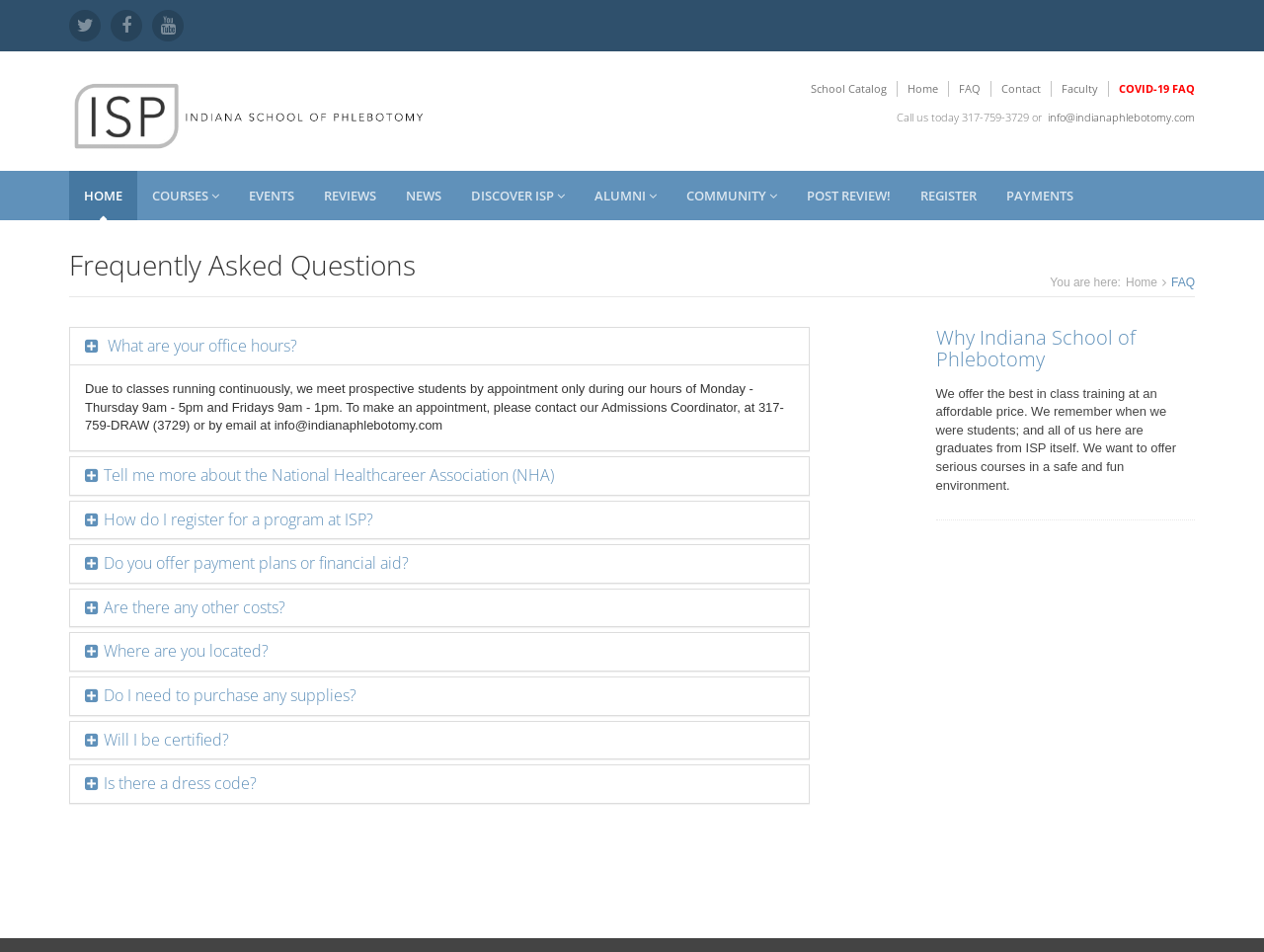Find the bounding box coordinates of the element's region that should be clicked in order to follow the given instruction: "Learn more about the website's policy". The coordinates should consist of four float numbers between 0 and 1, i.e., [left, top, right, bottom].

None